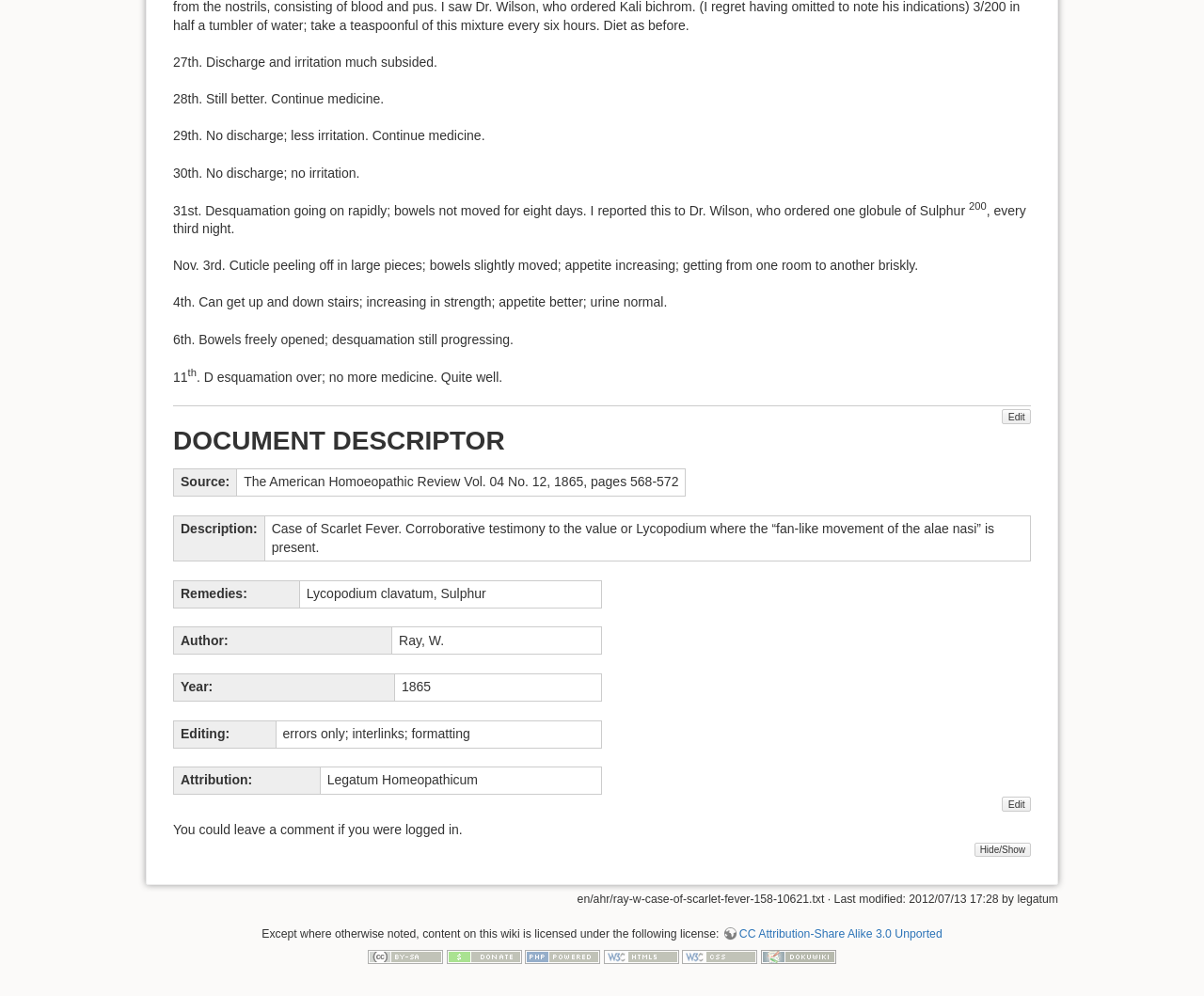Find the bounding box coordinates of the element to click in order to complete the given instruction: "Donate."

[0.371, 0.953, 0.434, 0.966]